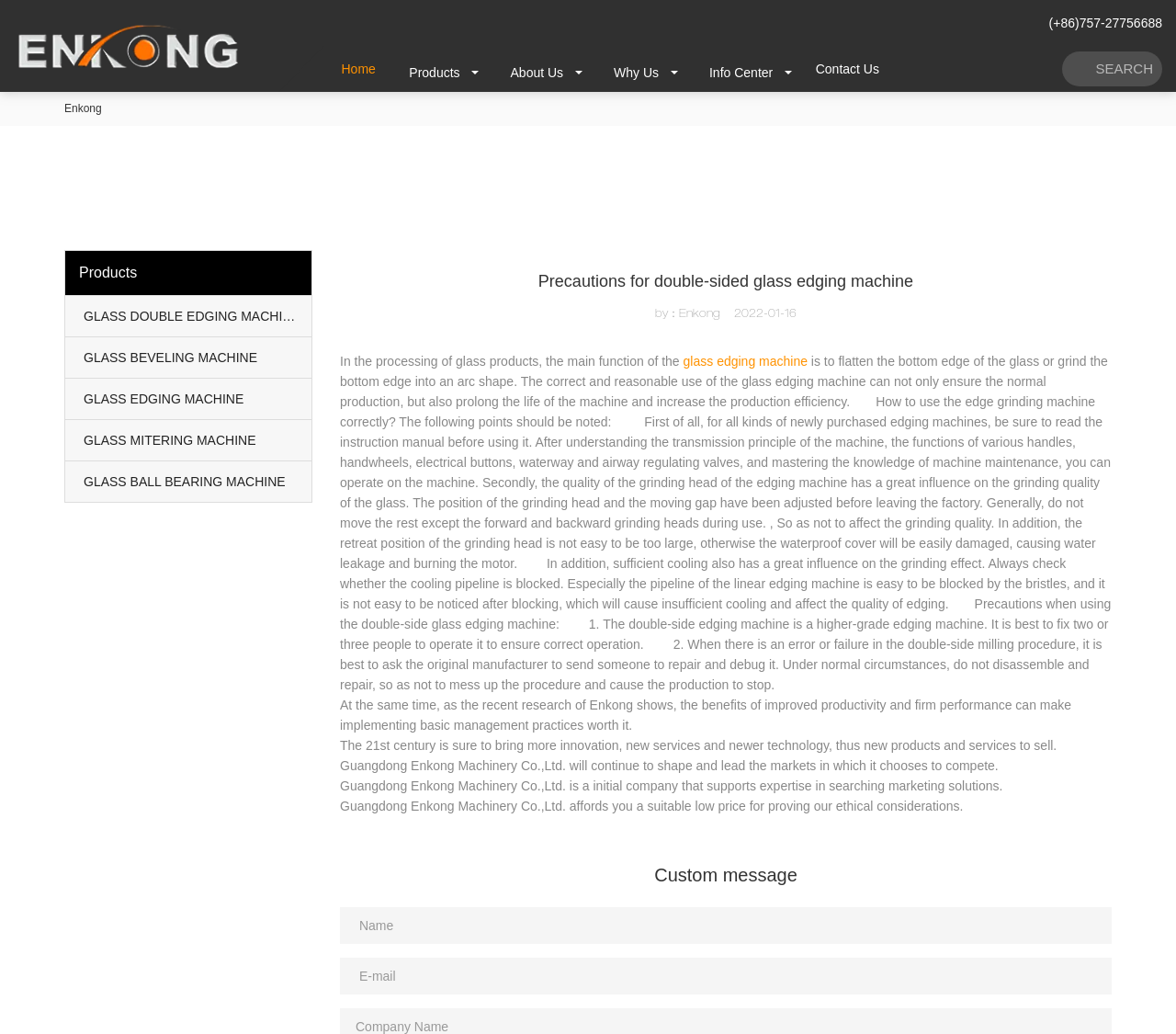What is the company name mentioned on the webpage?
Using the image as a reference, answer the question with a short word or phrase.

Guangdong Enkong Machinery Co.,Ltd.